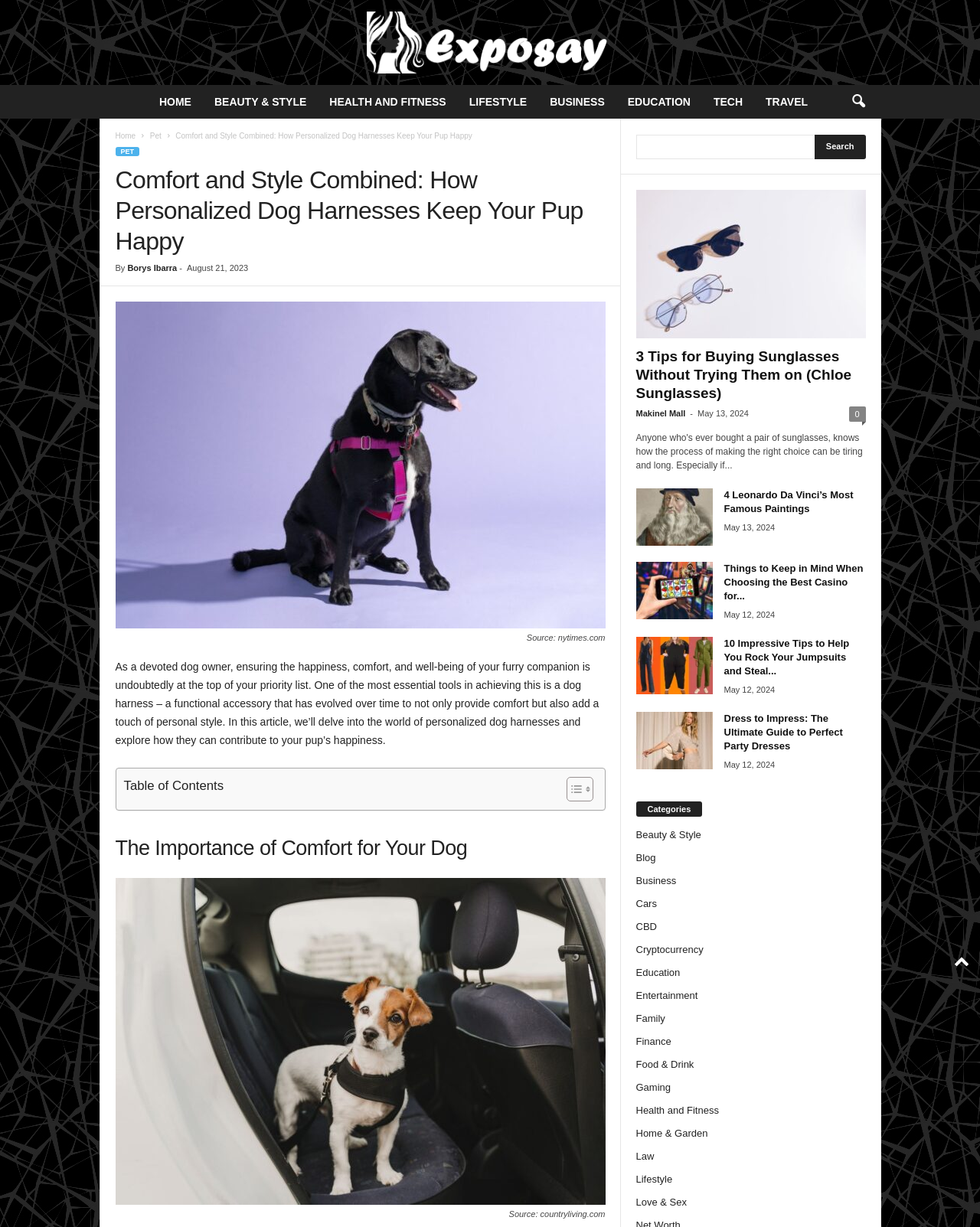What is the author's name of this article?
Using the details from the image, give an elaborate explanation to answer the question.

The author's name of this article is Borys Ibarra, which is mentioned in the article's metadata, specifically in the 'By' section, where it says 'By Borys Ibarra'.